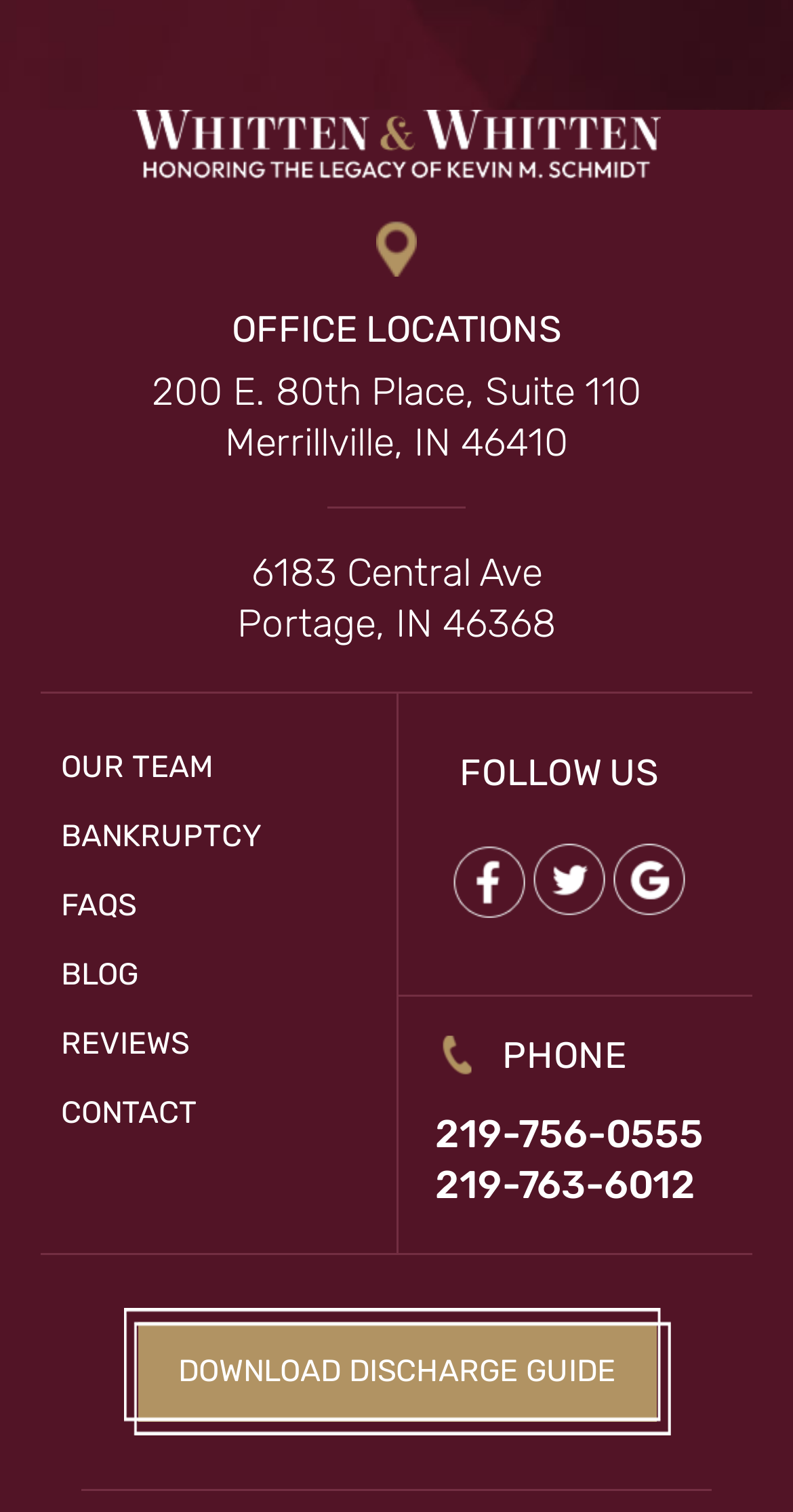How many social media platforms are listed?
Please respond to the question with as much detail as possible.

I counted the number of links under the 'FOLLOW US' heading, which are 'Facebook', 'twitter', and 'google', so there are 3 social media platforms listed.